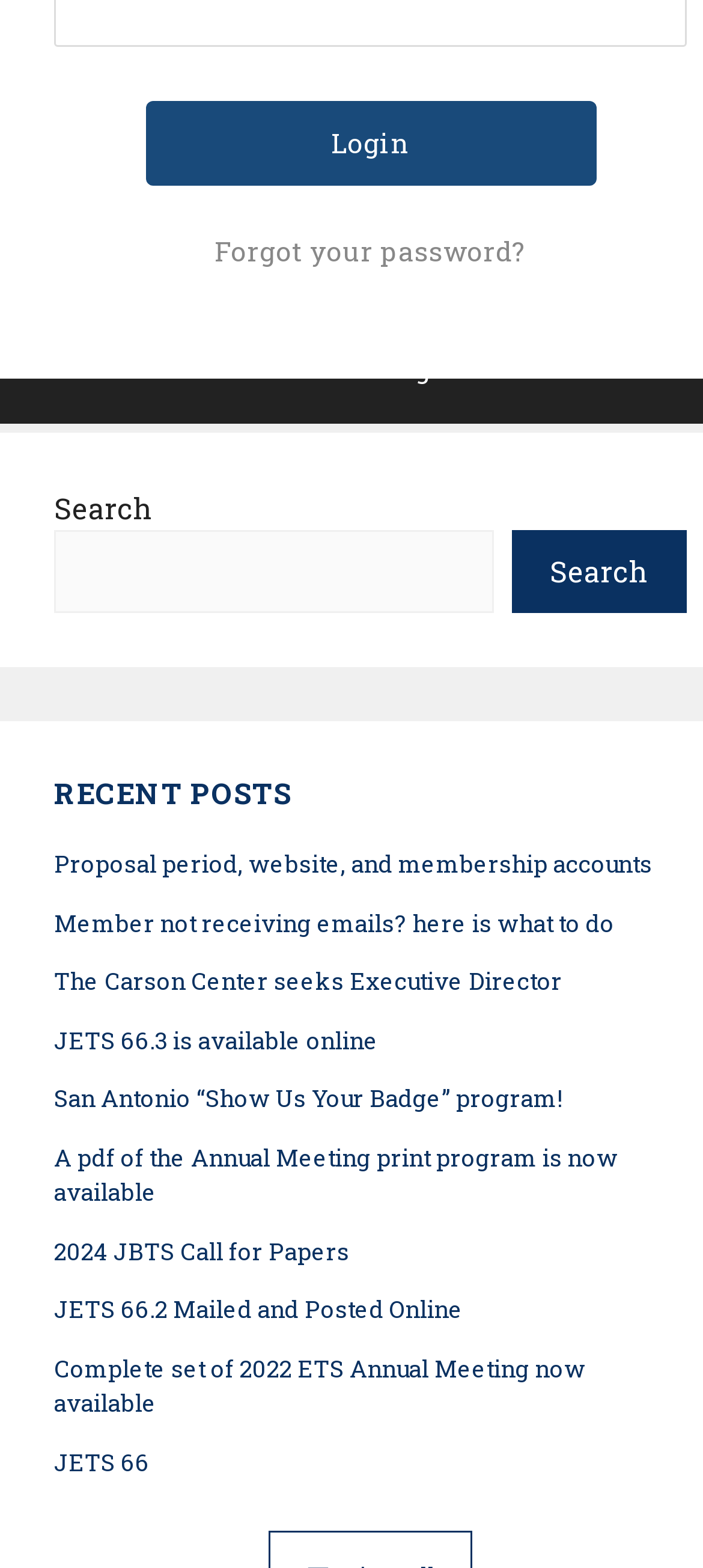Specify the bounding box coordinates of the area that needs to be clicked to achieve the following instruction: "Forgot your password?".

[0.077, 0.147, 0.977, 0.172]